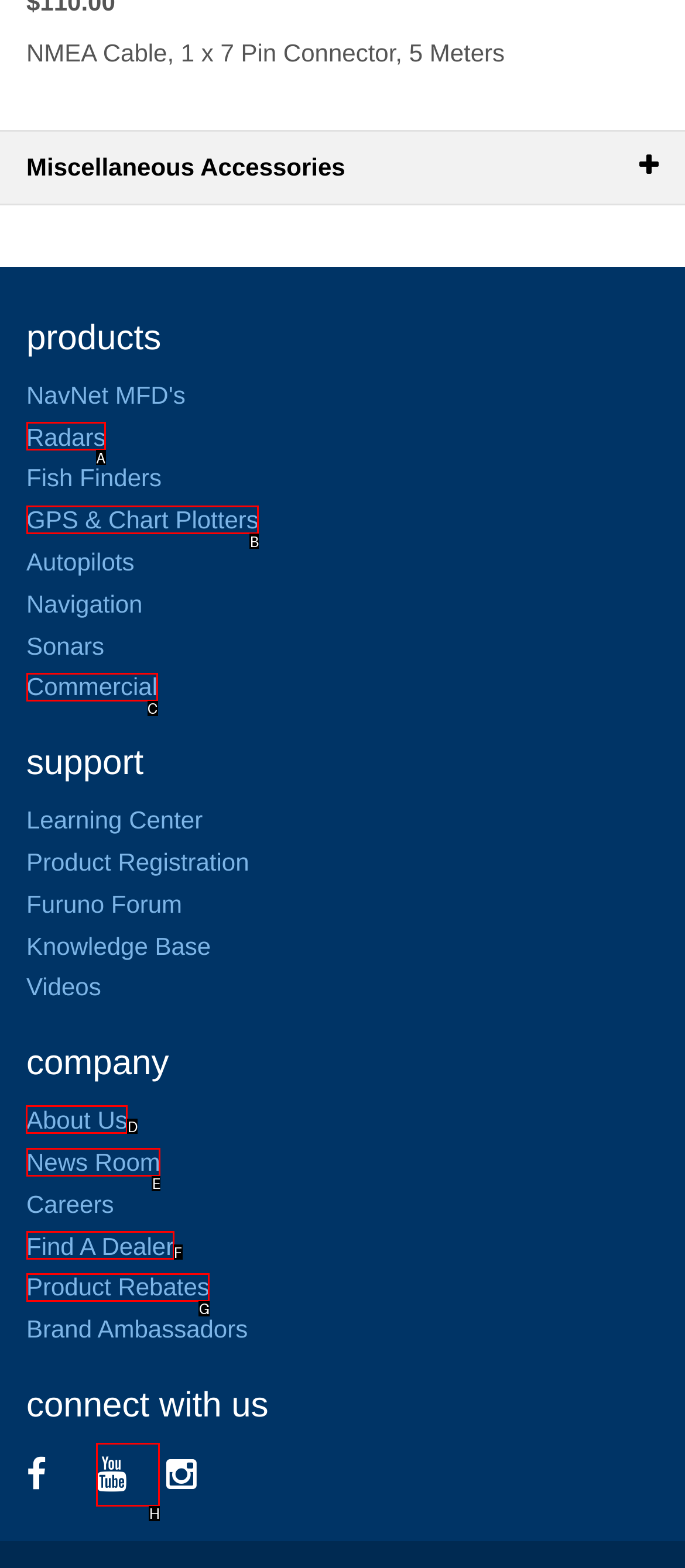Identify the HTML element that should be clicked to accomplish the task: Learn about Furuno
Provide the option's letter from the given choices.

D